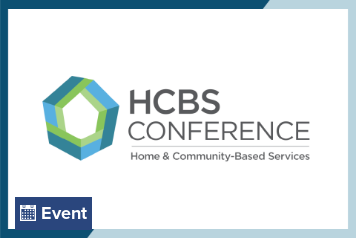Where is the HCBS Conference taking place?
Using the information presented in the image, please offer a detailed response to the question.

According to the caption, the conference is scheduled to take place in Baltimore, Maryland, which is explicitly mentioned as the location of the event.